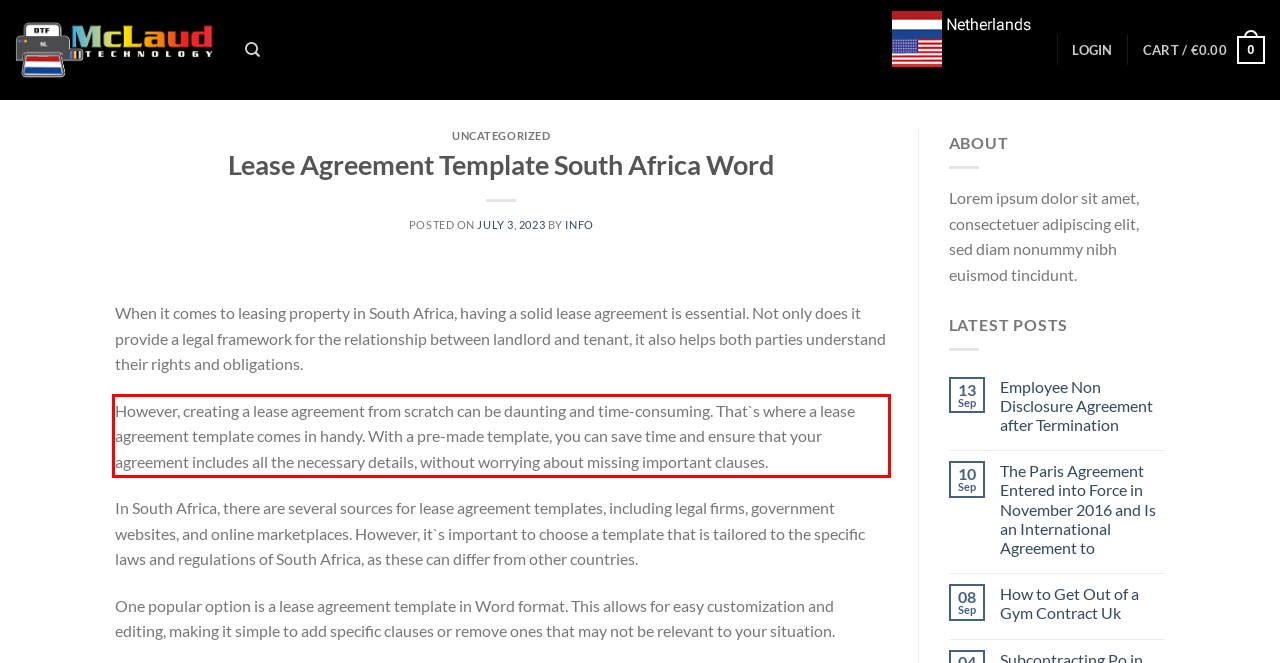Please examine the webpage screenshot and extract the text within the red bounding box using OCR.

However, creating a lease agreement from scratch can be daunting and time-consuming. That`s where a lease agreement template comes in handy. With a pre-made template, you can save time and ensure that your agreement includes all the necessary details, without worrying about missing important clauses.